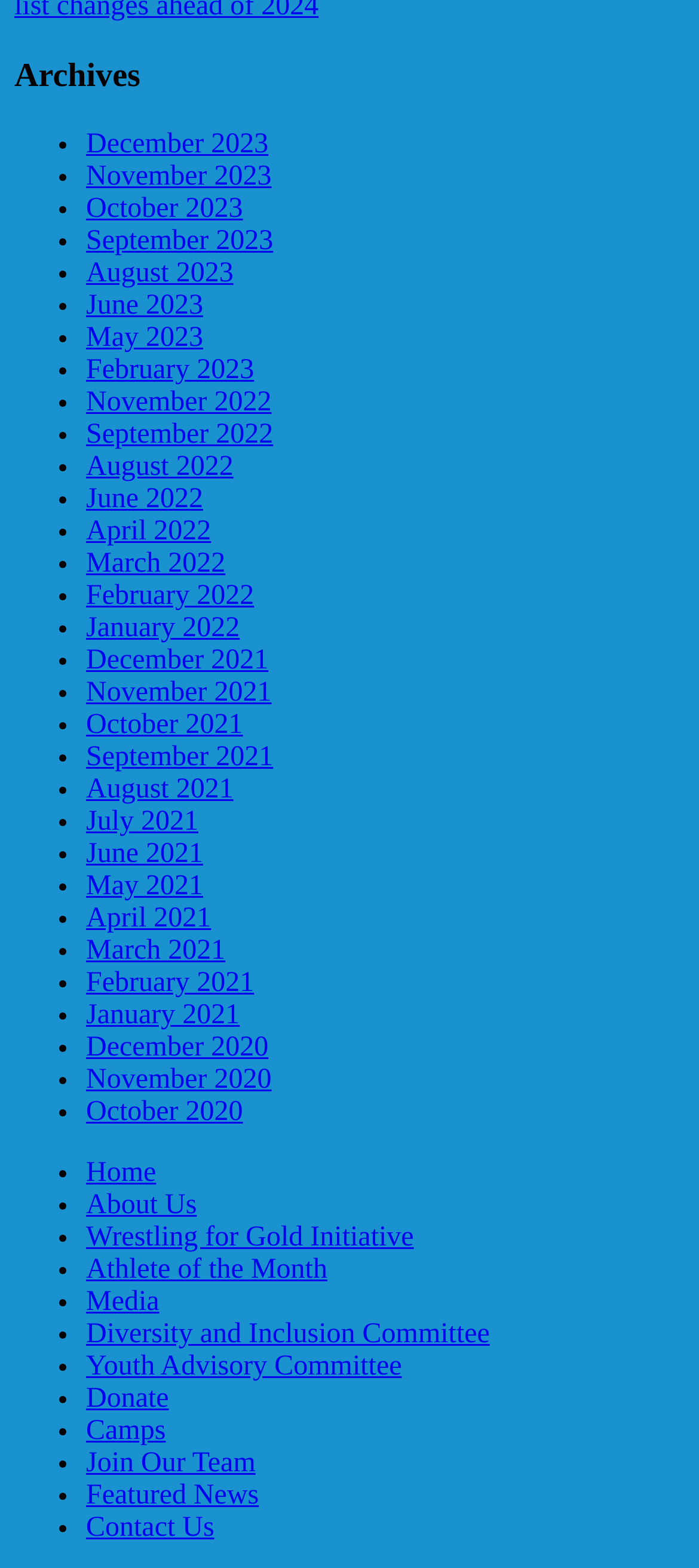How many links are there in the secondary navigation?
Using the image as a reference, give a one-word or short phrase answer.

9